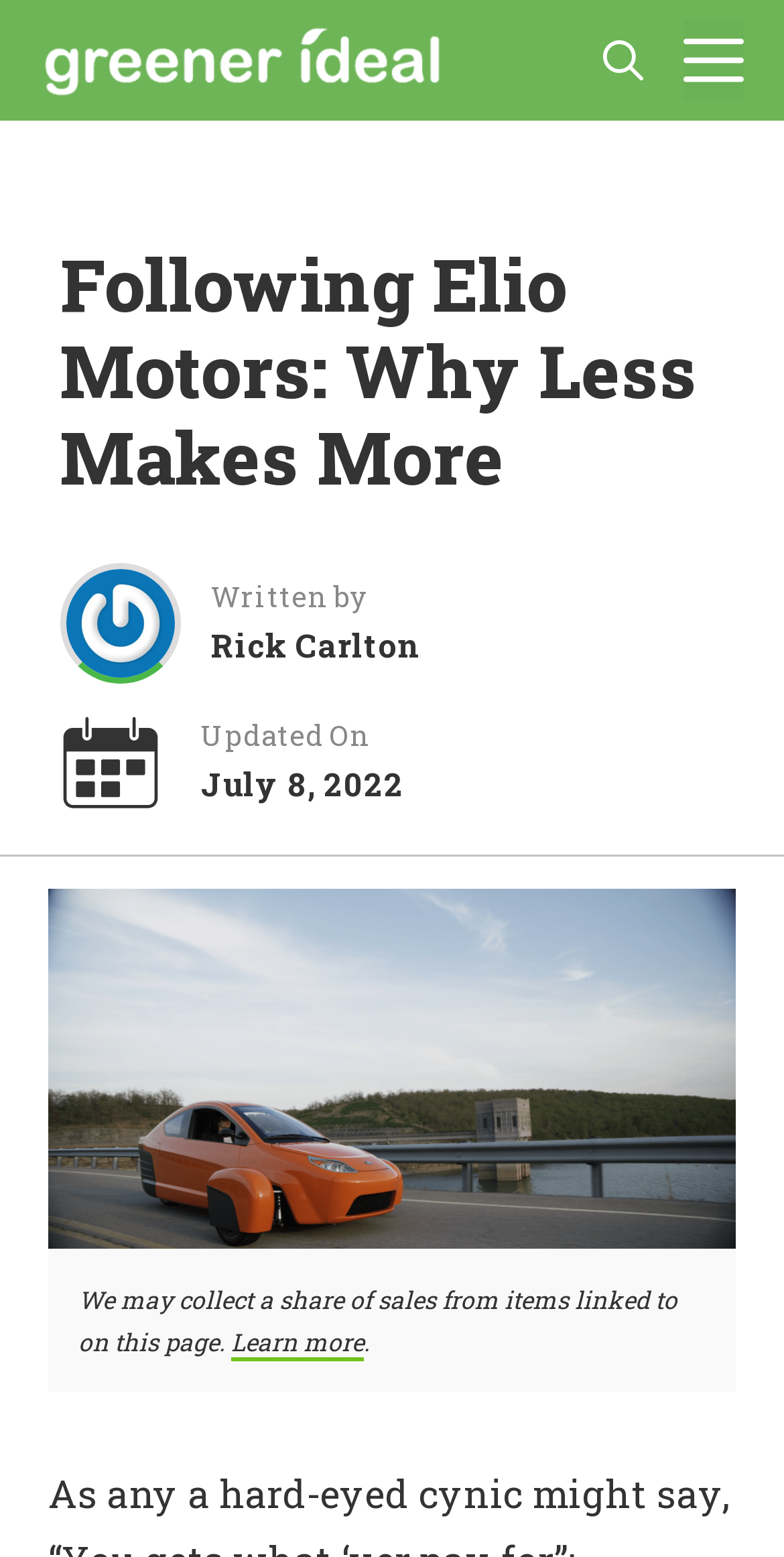Provide the bounding box coordinates of the UI element this sentence describes: "Menu".

[0.872, 0.013, 0.949, 0.065]